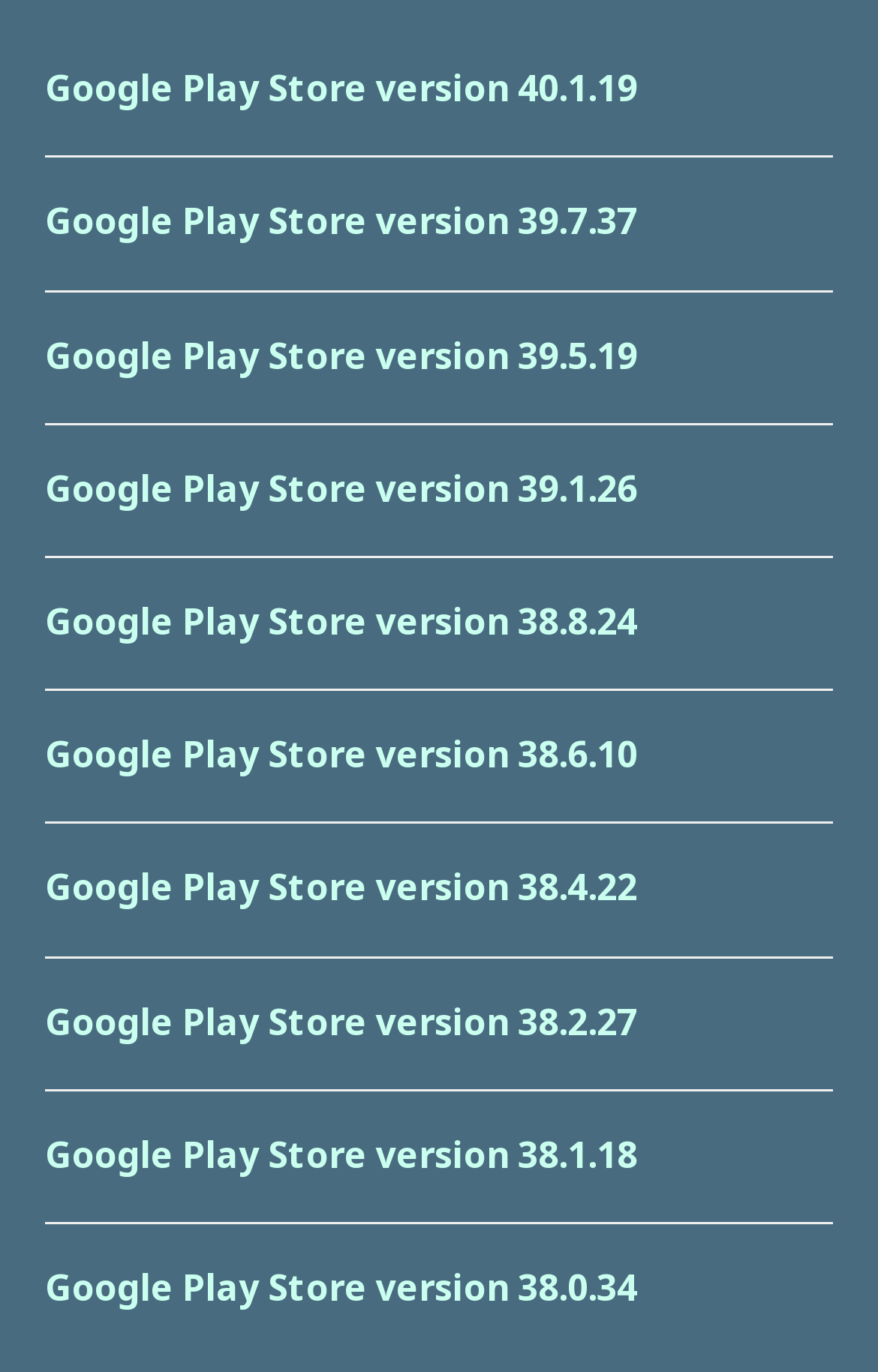Specify the bounding box coordinates for the region that must be clicked to perform the given instruction: "download Google Play Store version 39.7.37".

[0.051, 0.143, 0.726, 0.179]